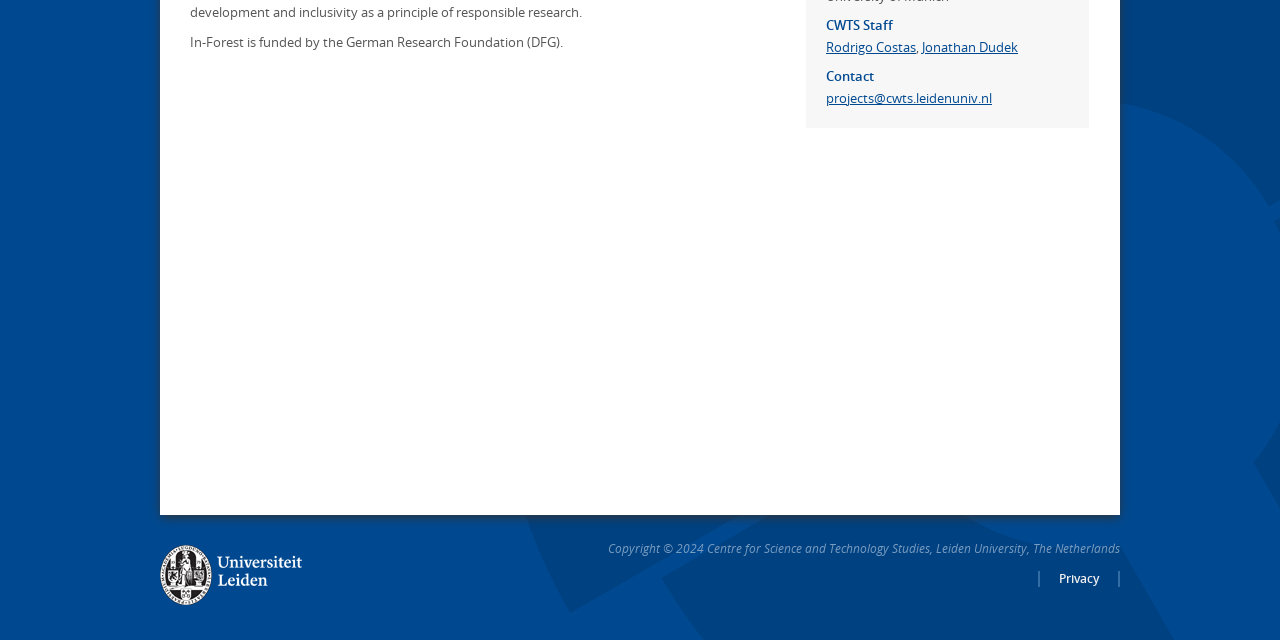Locate the bounding box of the UI element described by: "alt="Leiden Univ"" in the given webpage screenshot.

[0.125, 0.852, 0.236, 0.952]